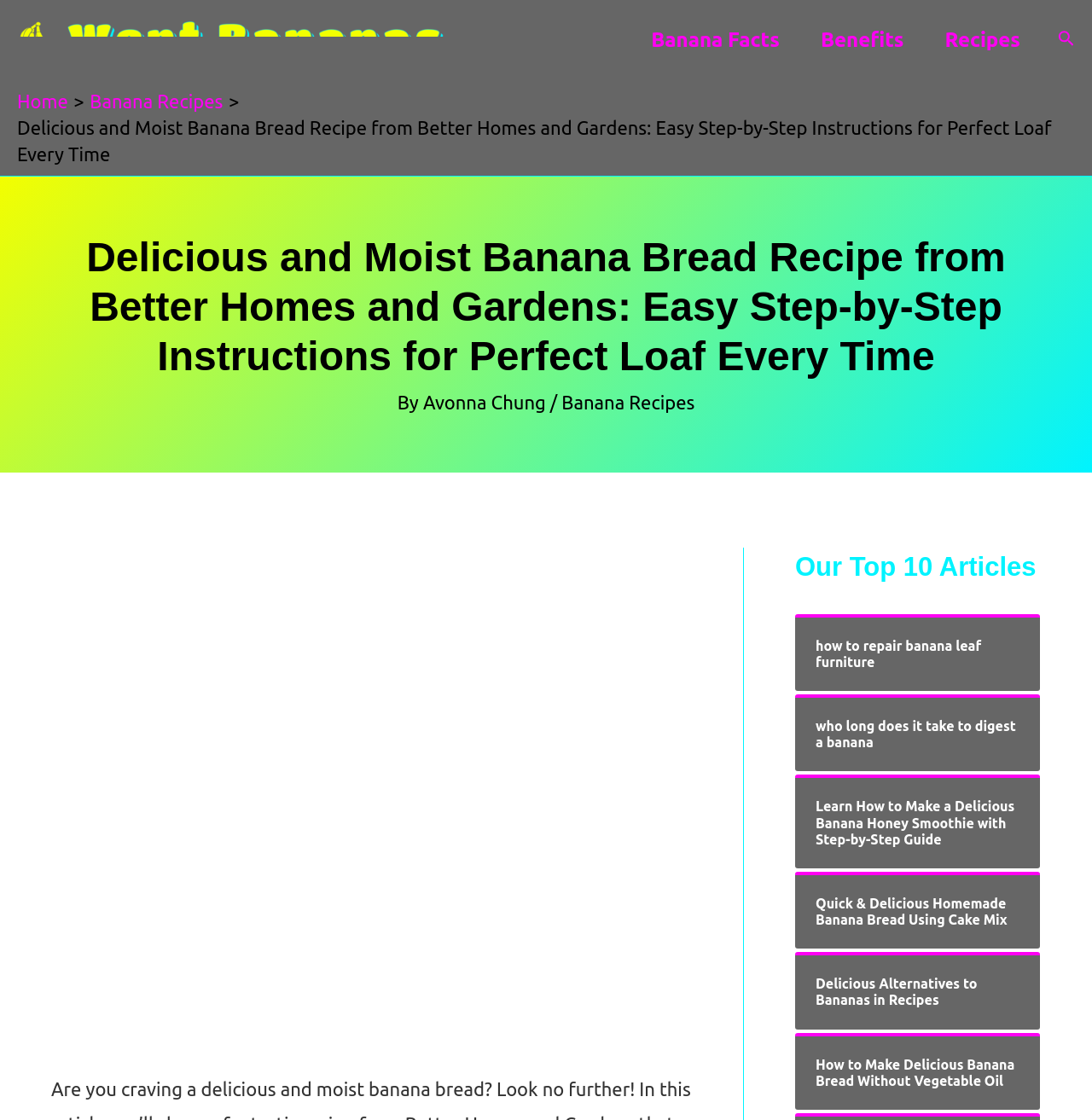Please determine the bounding box coordinates of the area that needs to be clicked to complete this task: 'Click the Went Bananas logo'. The coordinates must be four float numbers between 0 and 1, formatted as [left, top, right, bottom].

[0.016, 0.024, 0.406, 0.043]